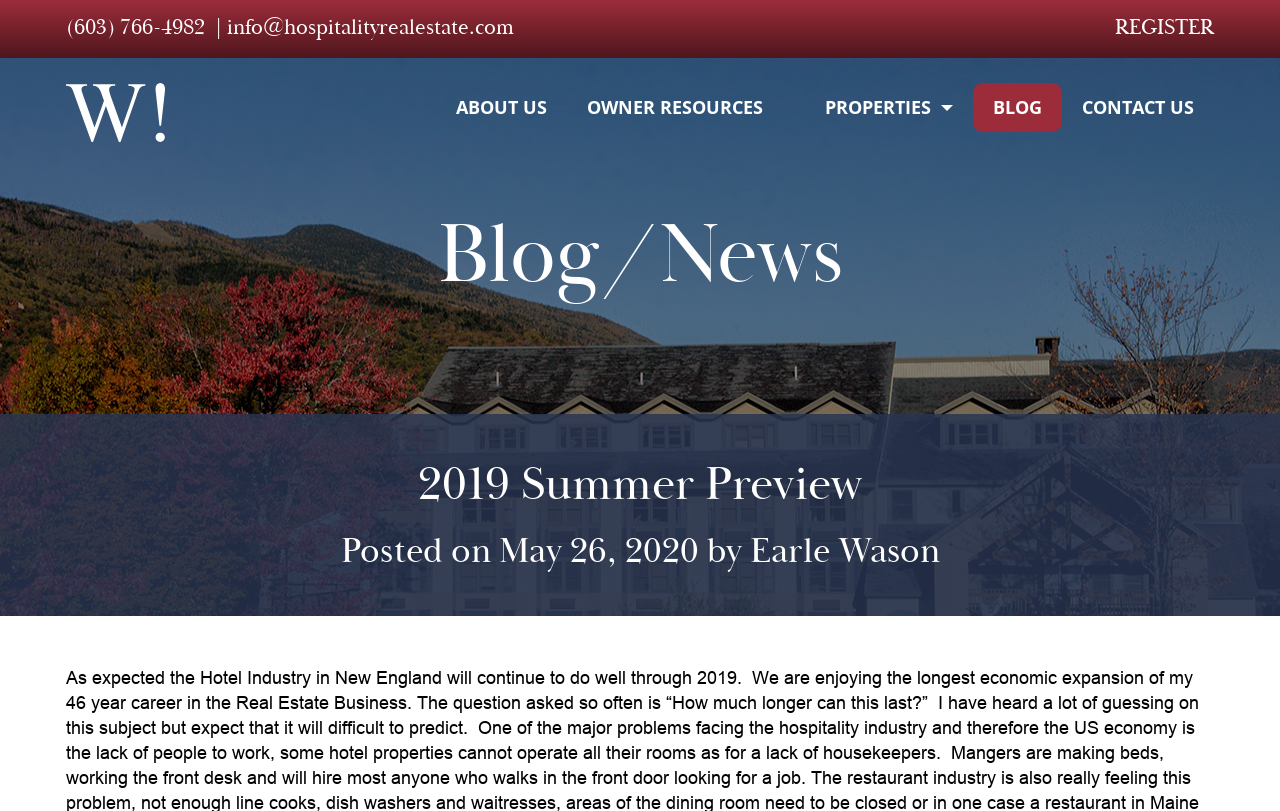What is the title of the latest article?
Look at the screenshot and give a one-word or phrase answer.

2019 Summer Preview